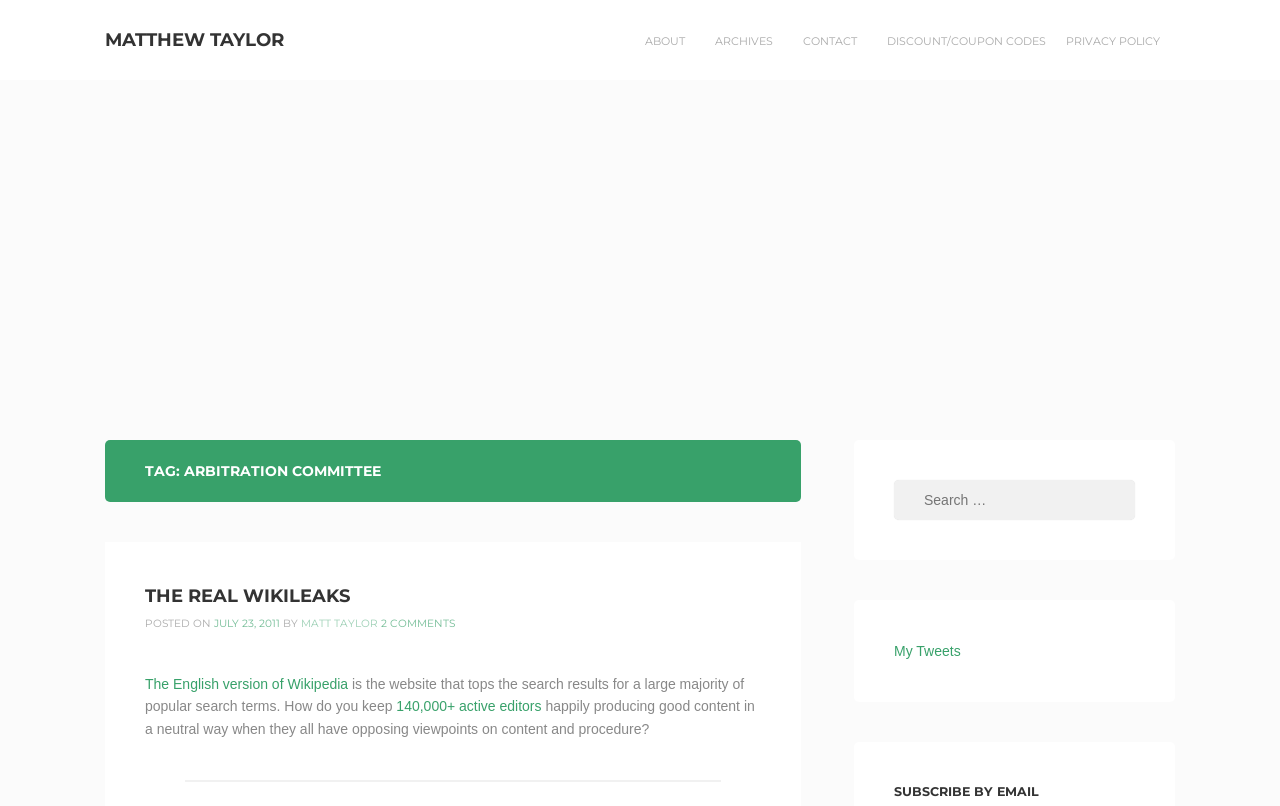Locate the bounding box of the UI element with the following description: "About".

[0.492, 0.001, 0.547, 0.1]